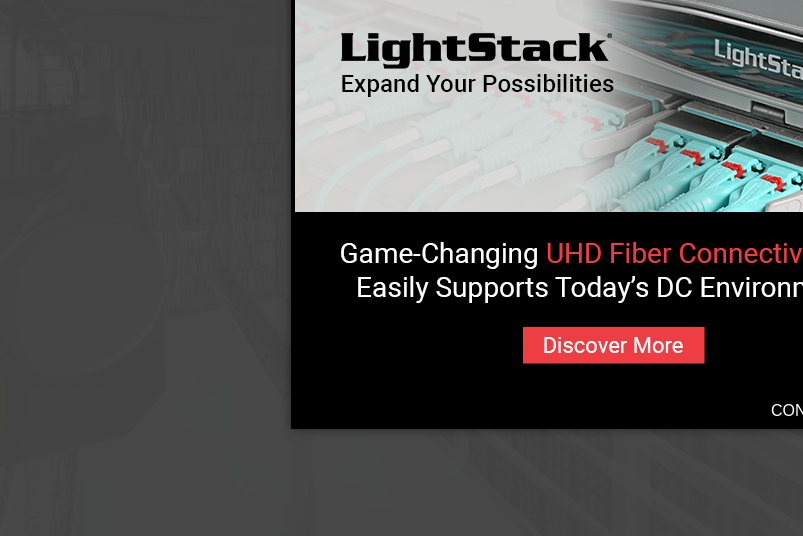What type of setting is hinted at in the background?
Based on the image, answer the question with a single word or brief phrase.

Tech-focused setting